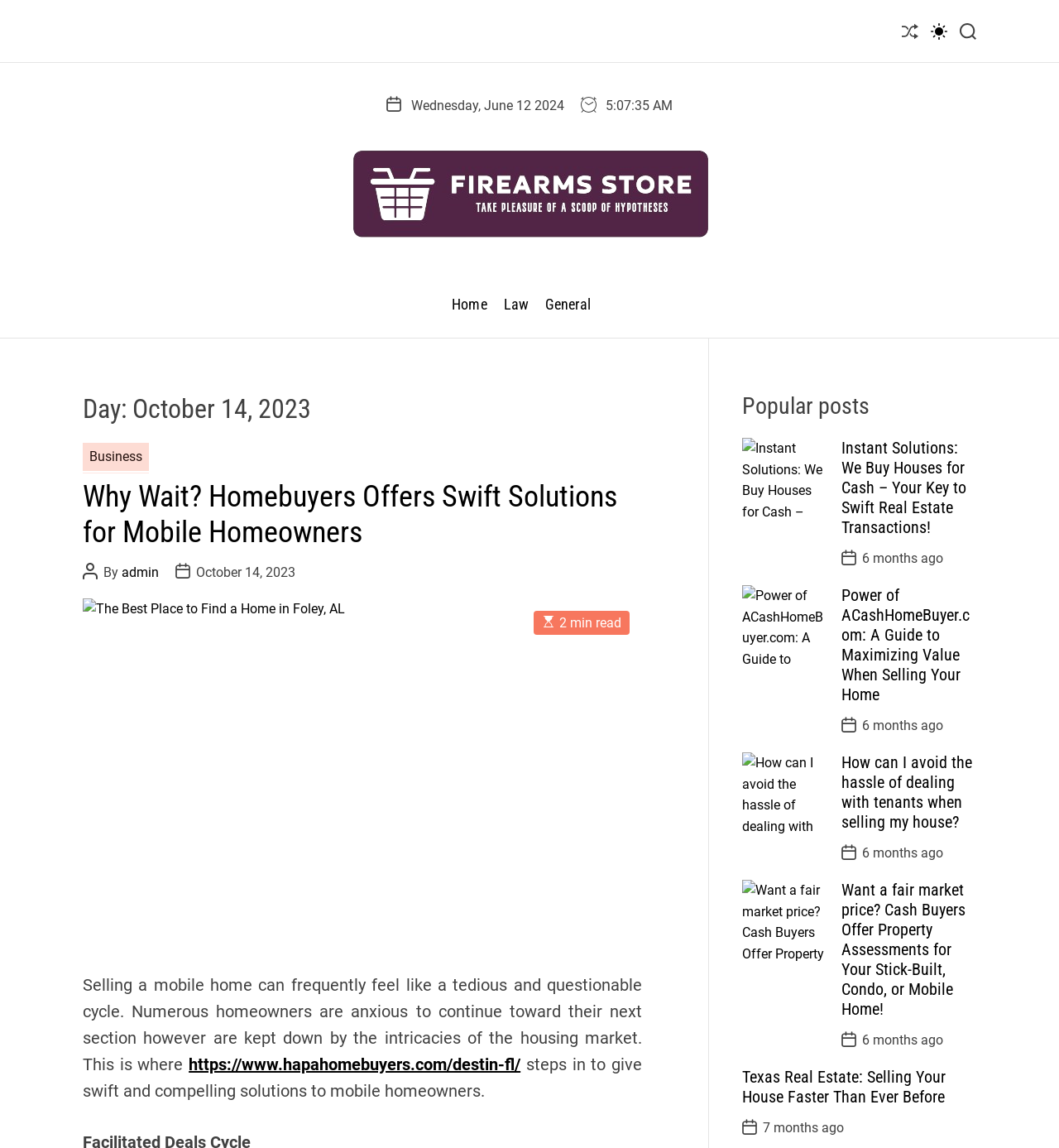Please respond in a single word or phrase: 
What is the estimated read time of the main article?

2 min read